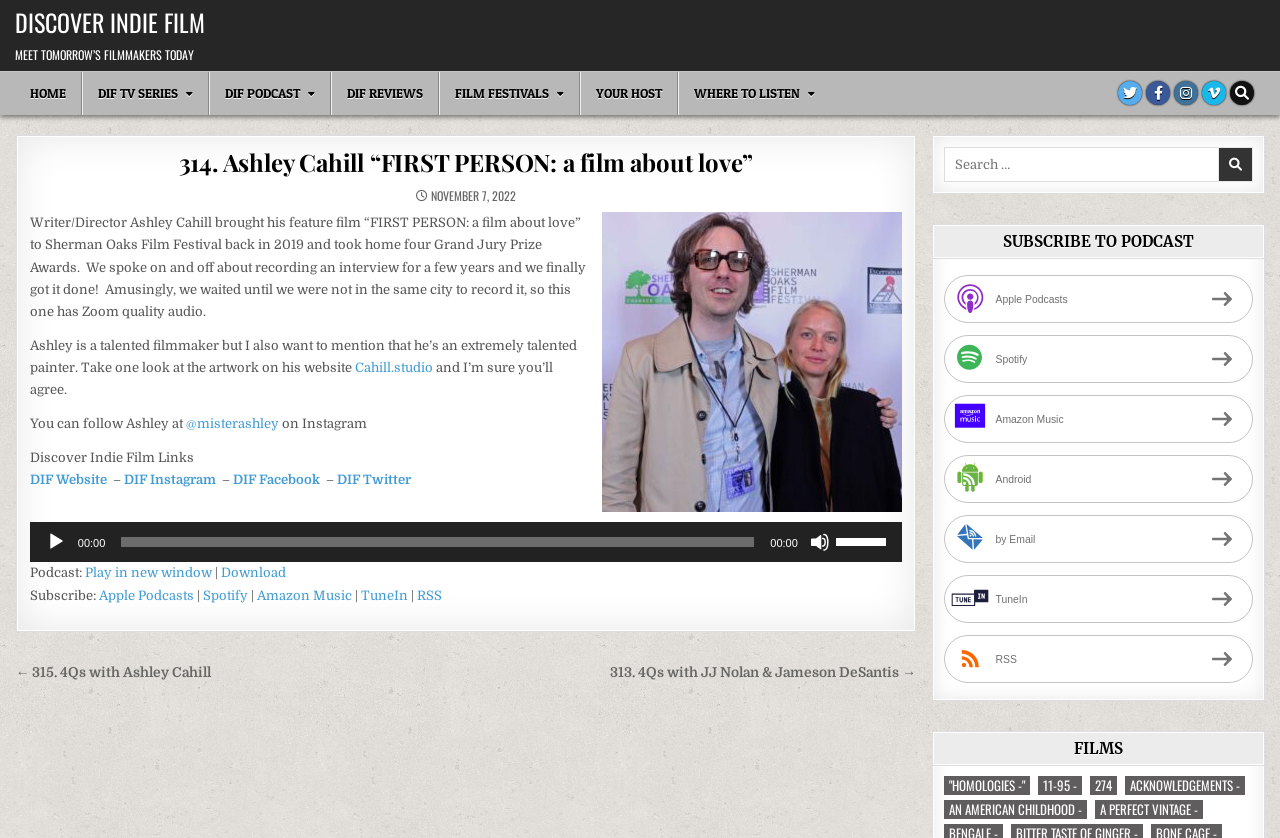Please identify the bounding box coordinates for the region that you need to click to follow this instruction: "Subscribe to the podcast on Apple Podcasts".

[0.738, 0.328, 0.979, 0.385]